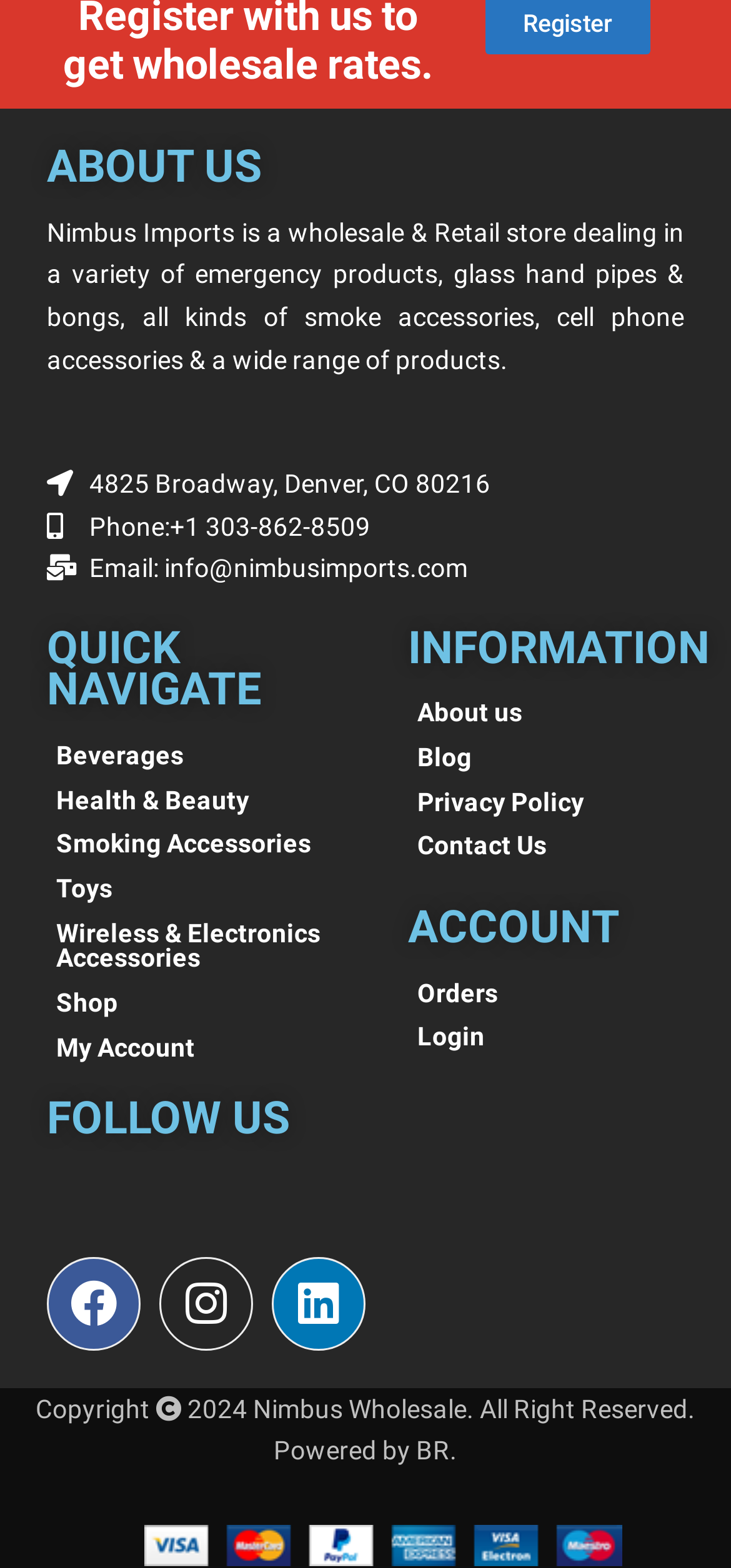Locate the bounding box coordinates of the clickable area needed to fulfill the instruction: "View About us page".

[0.558, 0.441, 0.936, 0.469]